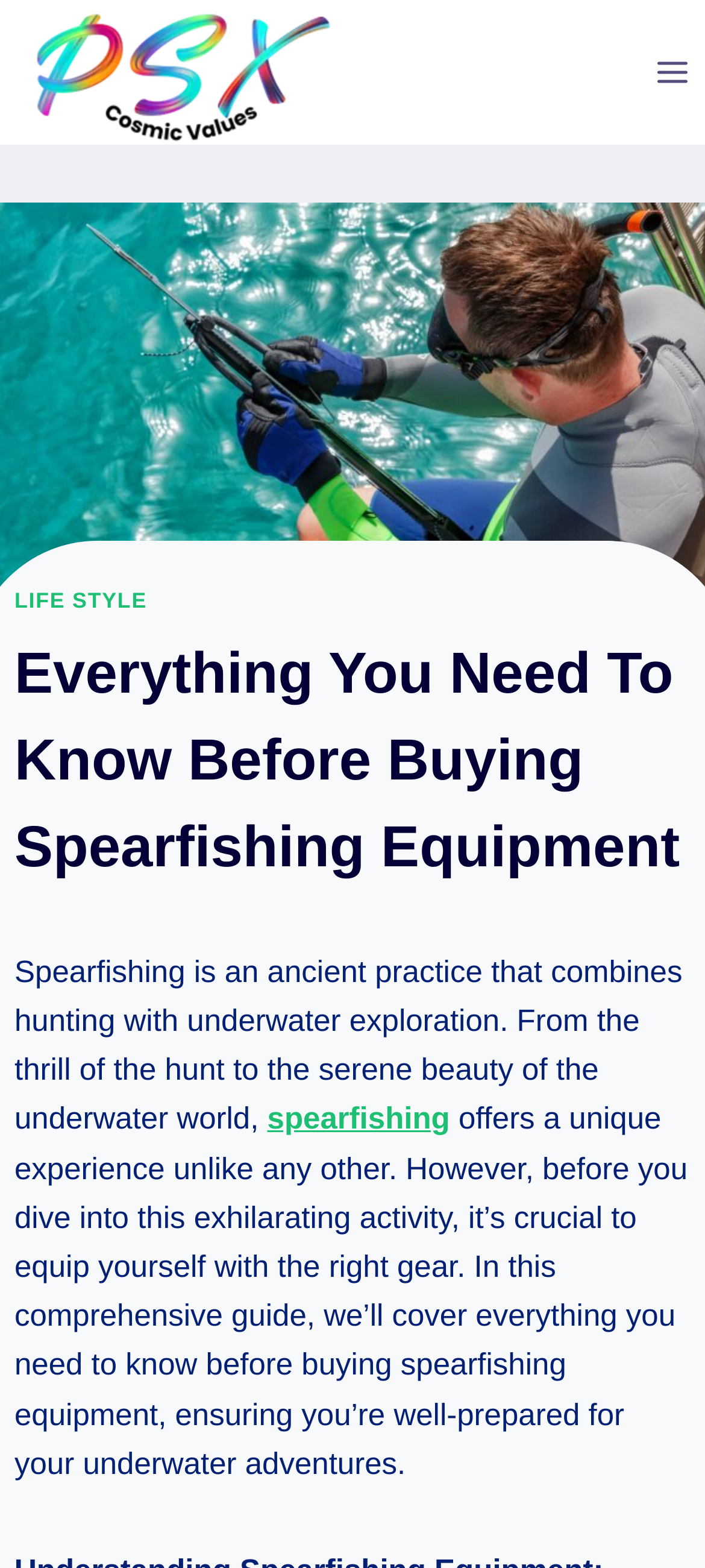Give a one-word or one-phrase response to the question:
What is the importance of equipping oneself with the right gear?

To be well-prepared